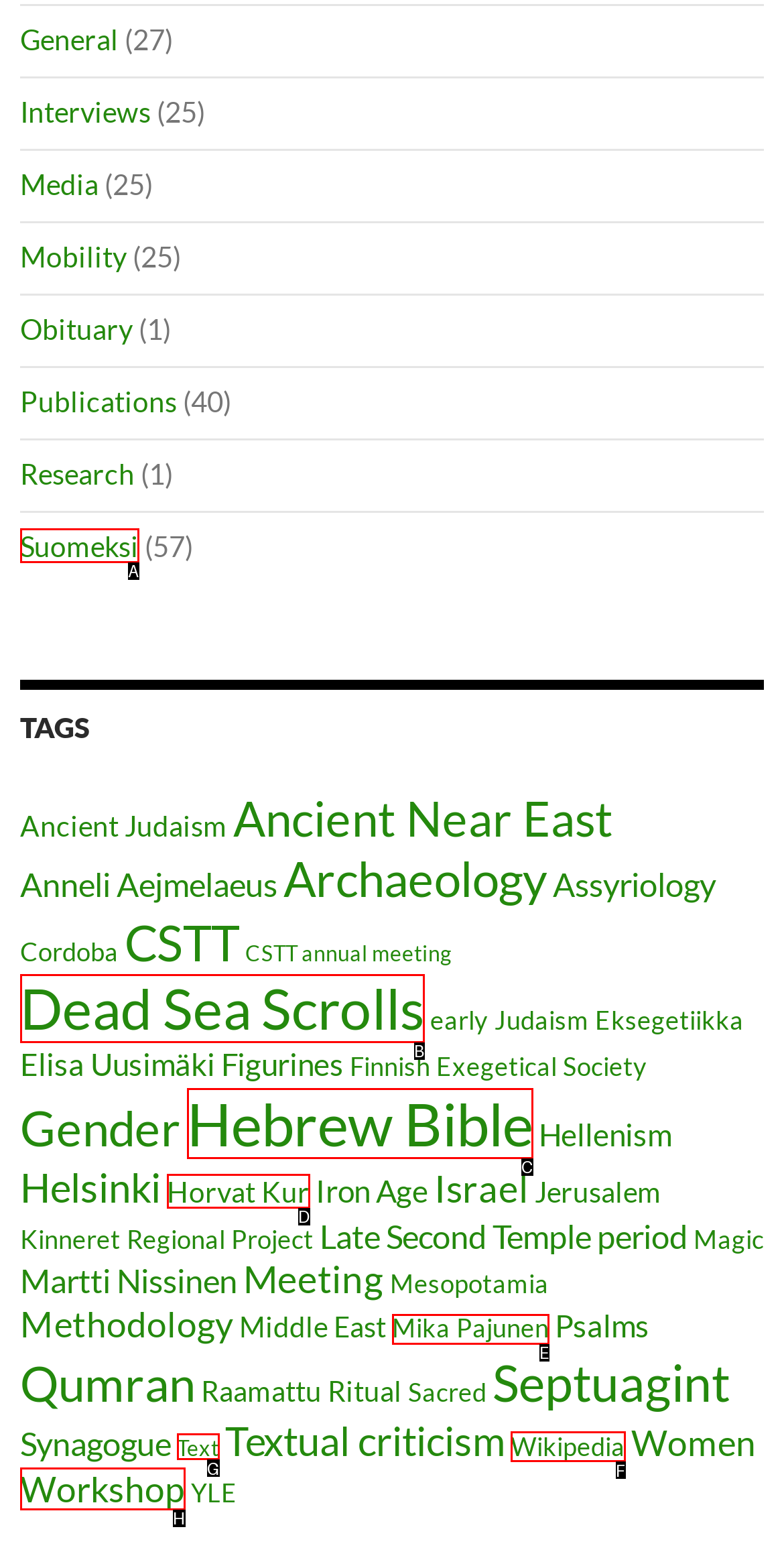Identify the letter of the UI element that fits the description: Dead Sea Scrolls
Respond with the letter of the option directly.

B